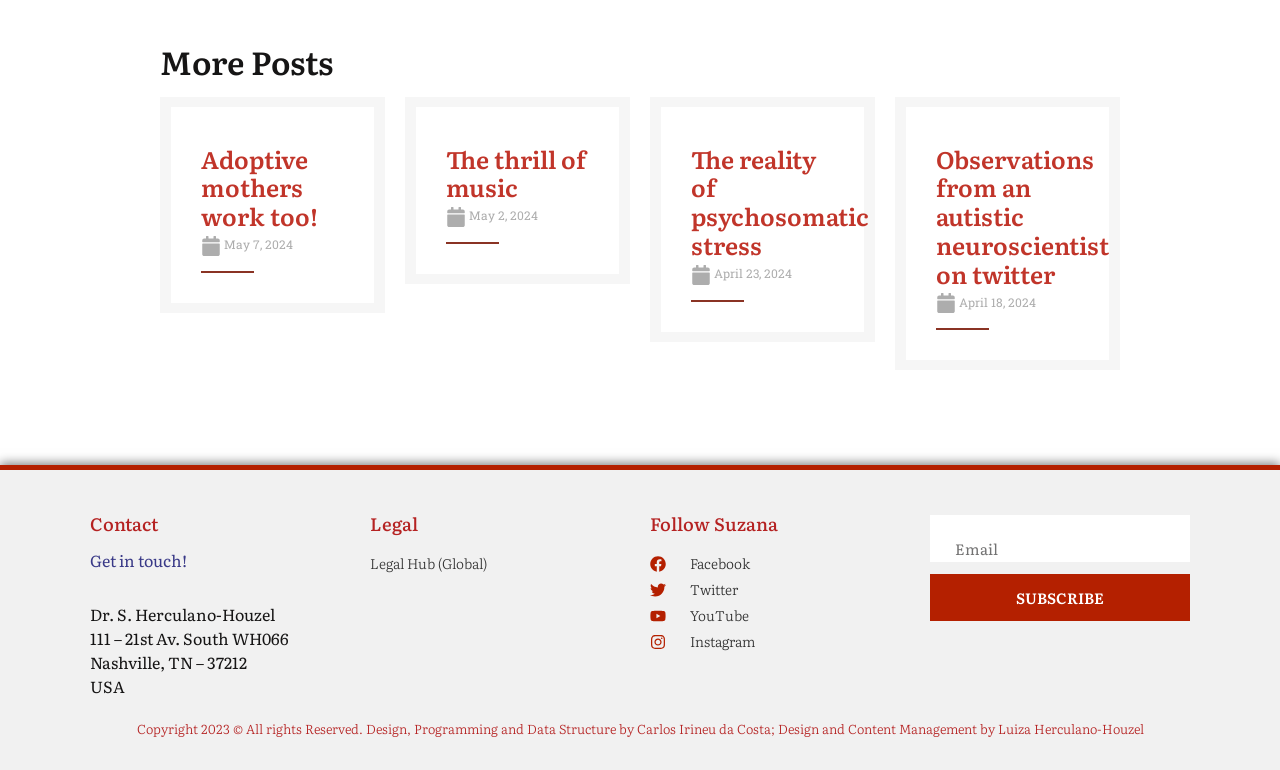What is the author's name?
We need a detailed and meticulous answer to the question.

I found the author's name in the contact section, which is 'Dr. S. Herculano-Houzel', along with the address and other contact information.